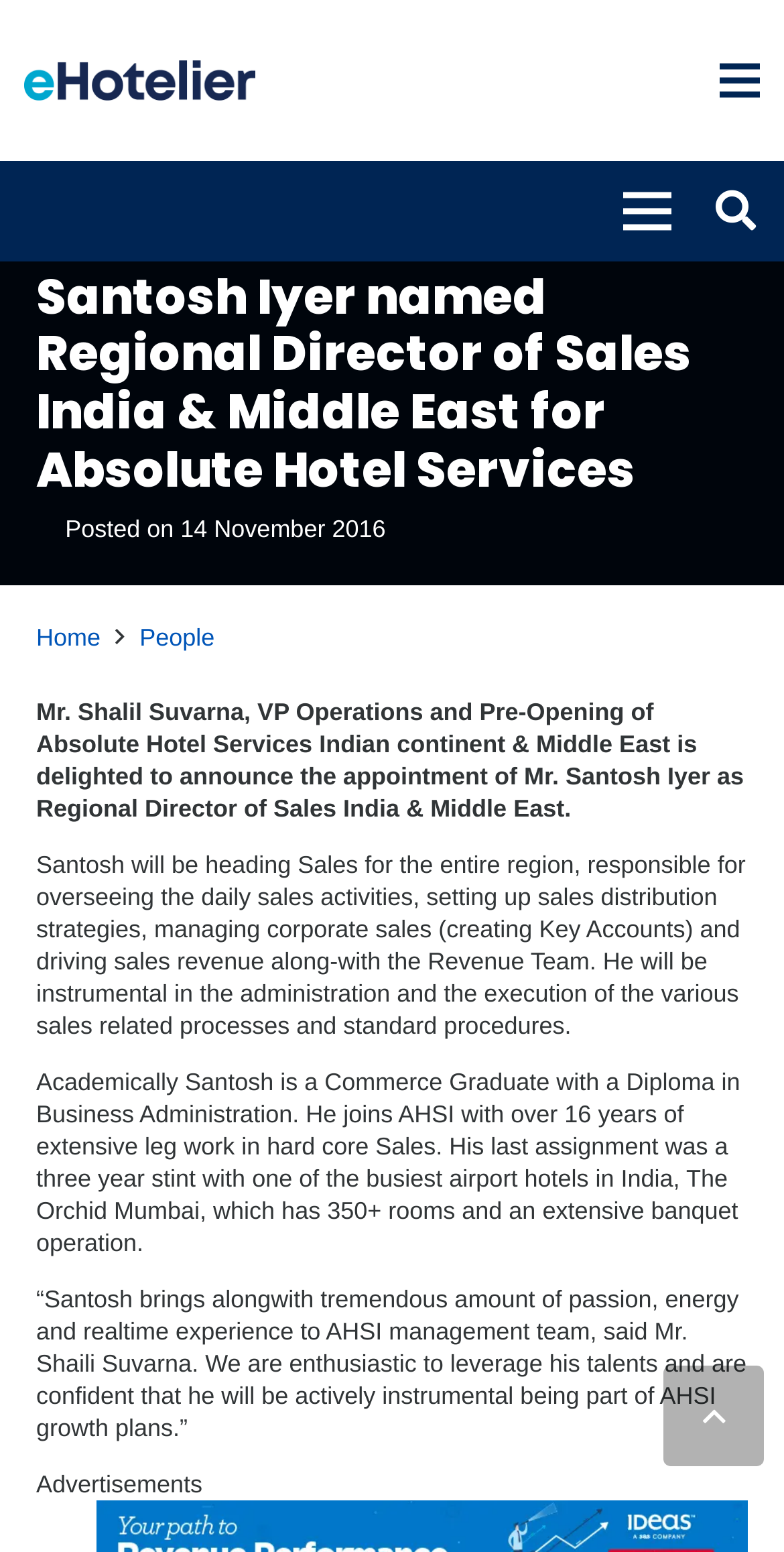Please provide a detailed answer to the question below by examining the image:
What is Santosh Iyer's previous work experience?

The answer can be found in the paragraph that describes Santosh Iyer's background, which states 'He joins AHSI with over 16 years of extensive leg work in hard core Sales. His last assignment was a three year stint with one of the busiest airport hotels in India, The Orchid Mumbai, which has 350+ rooms and an extensive banquet operation.' This indicates that Santosh Iyer's previous work experience includes a three-year stint at The Orchid Mumbai.